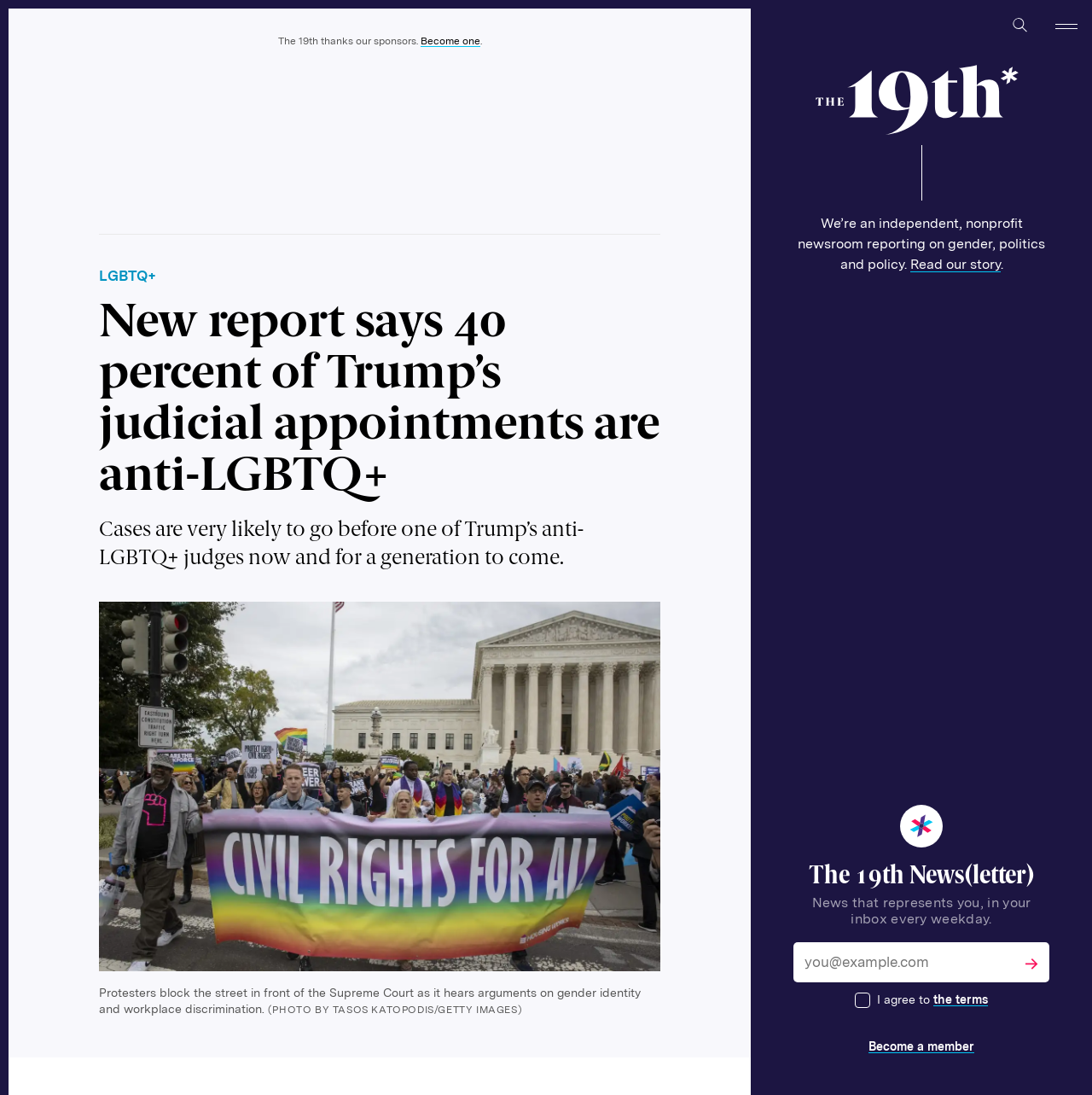Please locate the bounding box coordinates of the element that needs to be clicked to achieve the following instruction: "Become a member". The coordinates should be four float numbers between 0 and 1, i.e., [left, top, right, bottom].

[0.795, 0.949, 0.892, 0.962]